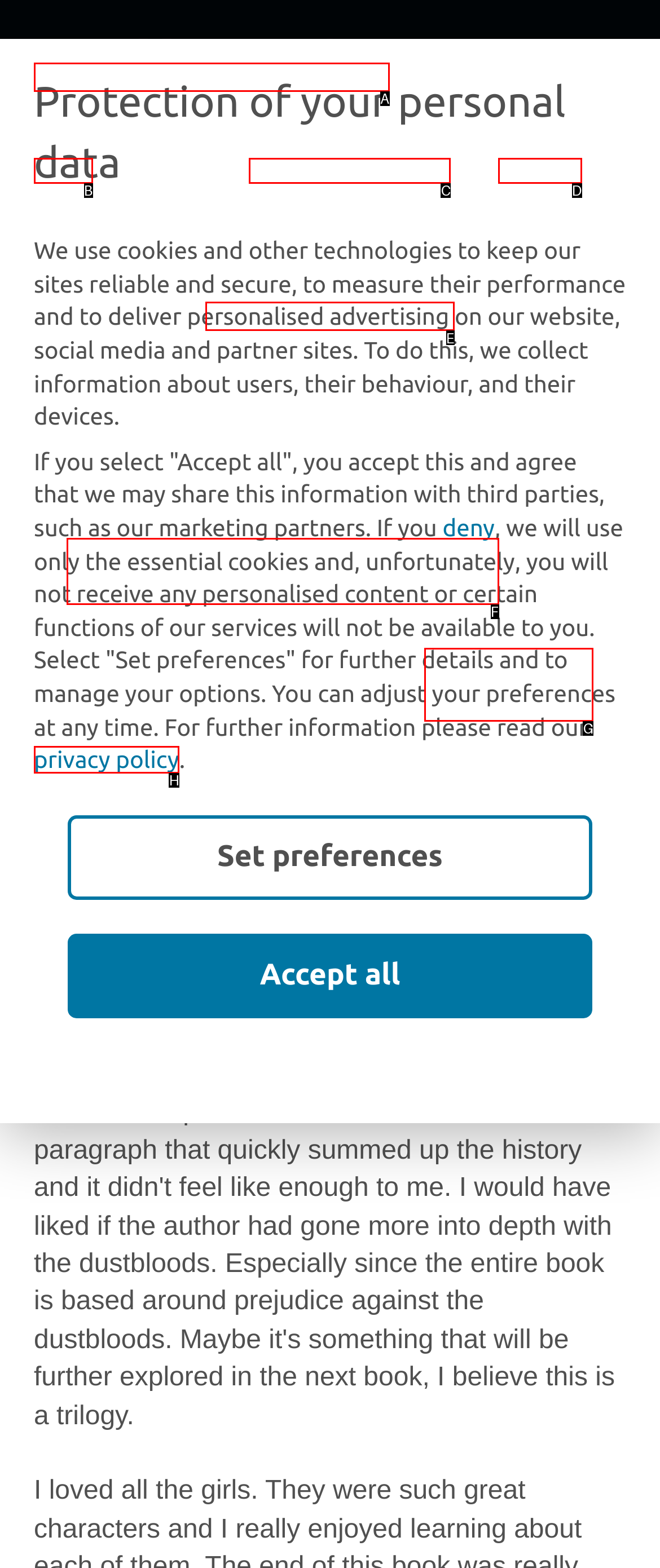With the provided description: BookishFirst logo, select the most suitable HTML element. Respond with the letter of the selected option.

A